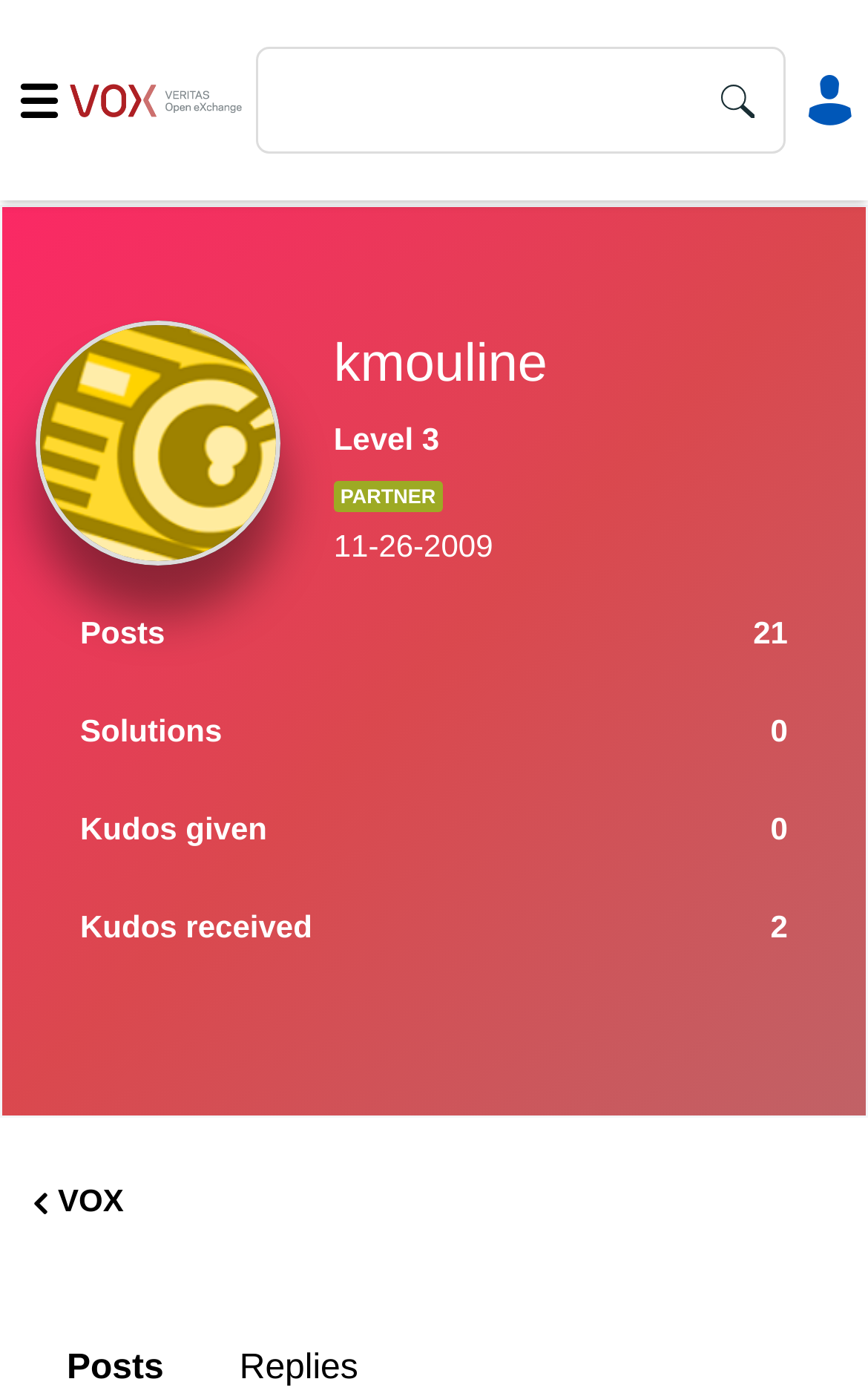How many kudos has the user received?
Using the image as a reference, answer the question in detail.

The number of kudos the user has received can be found in the StaticText element with the text '21' which is located at the bottom right of the webpage.